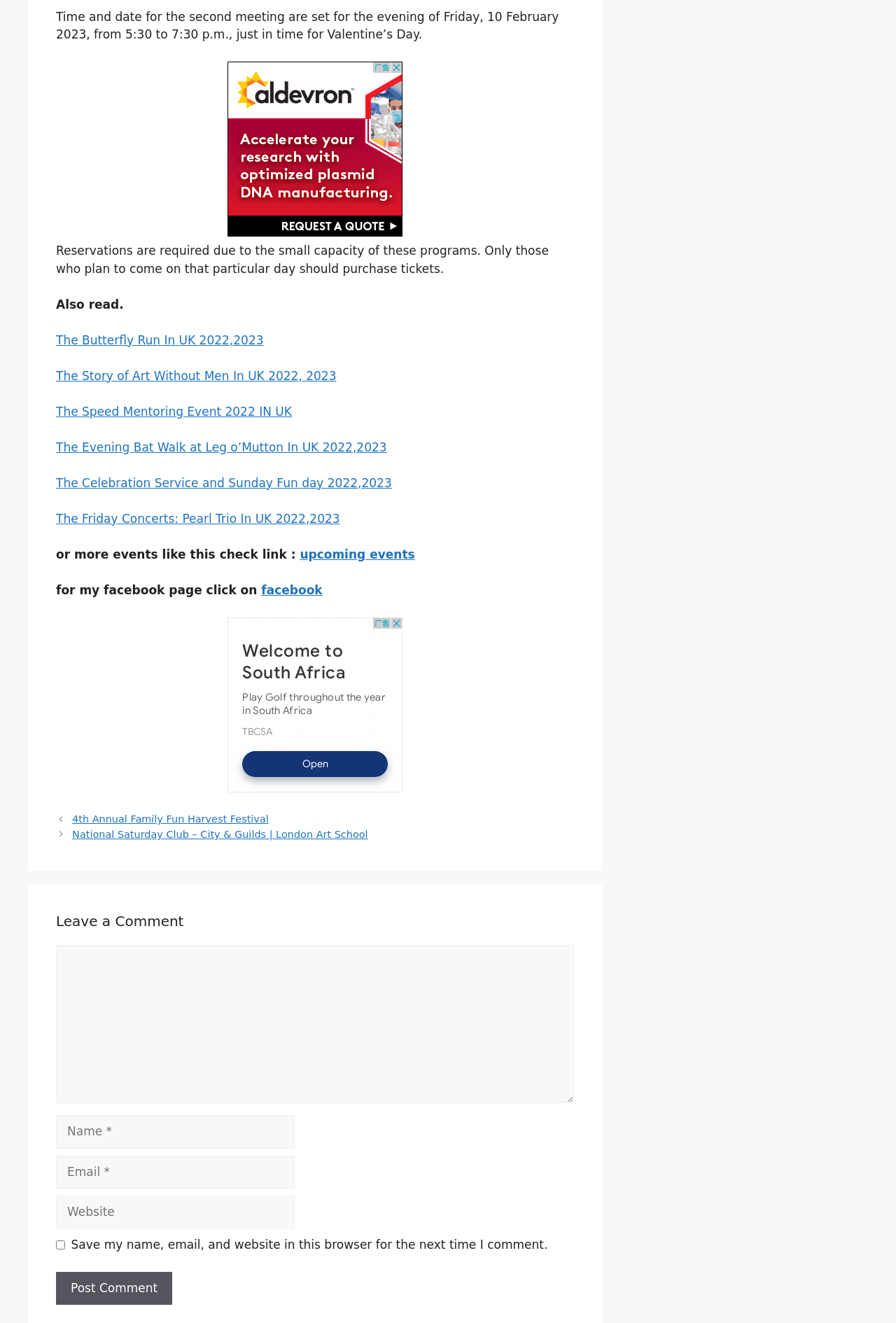Using floating point numbers between 0 and 1, provide the bounding box coordinates in the format (top-left x, top-left y, bottom-right x, bottom-right y). Locate the UI element described here: name="submit" value="Post Comment"

[0.062, 0.961, 0.192, 0.986]